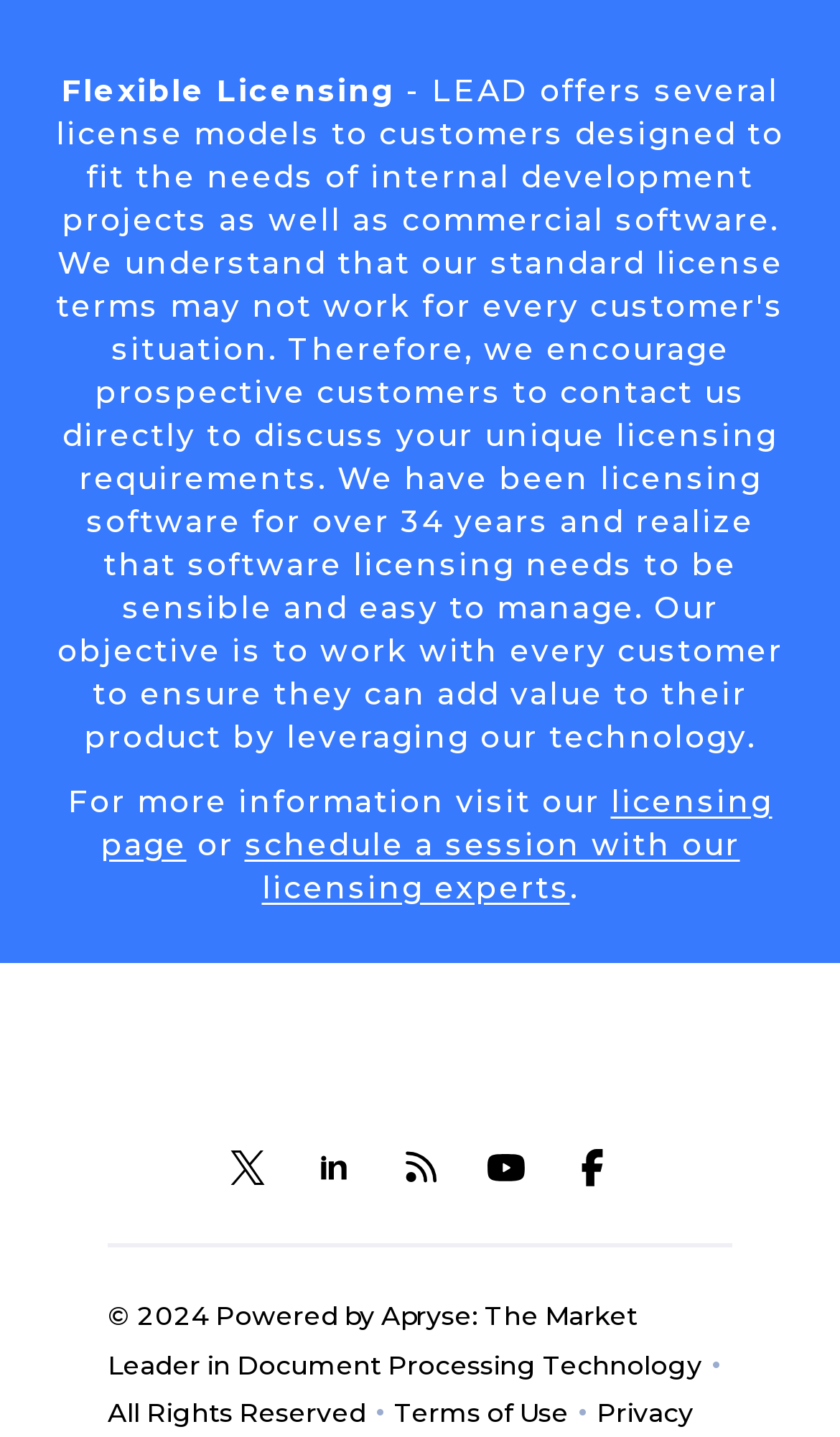Using the provided element description "aria-label="LEADTOOLS YouTube"", determine the bounding box coordinates of the UI element.

[0.551, 0.782, 0.654, 0.842]